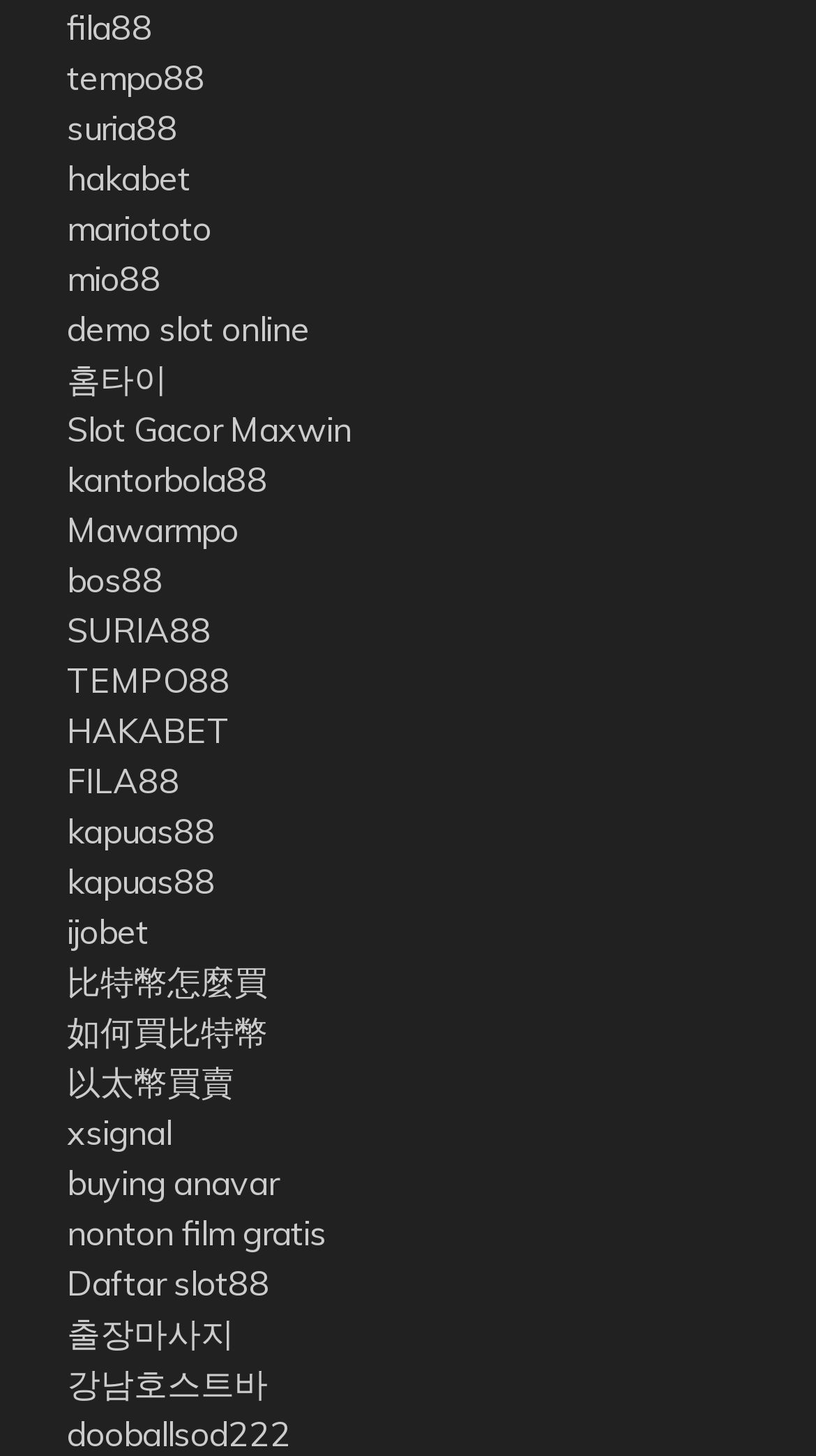Determine the bounding box coordinates of the element that should be clicked to execute the following command: "learn about buying anavar".

[0.082, 0.798, 0.341, 0.826]